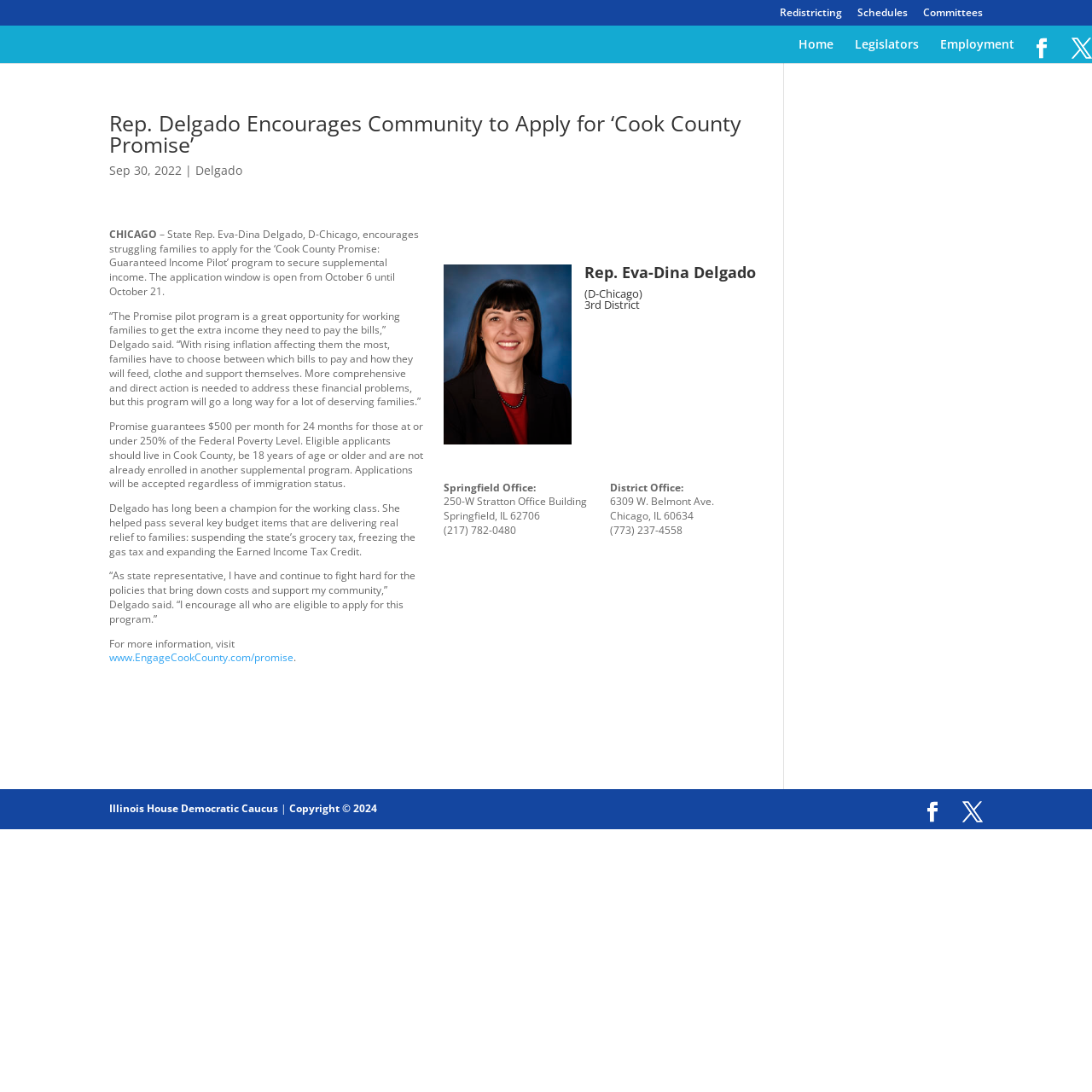Please locate the bounding box coordinates of the element's region that needs to be clicked to follow the instruction: "Visit the 'Legislators' page". The bounding box coordinates should be provided as four float numbers between 0 and 1, i.e., [left, top, right, bottom].

[0.783, 0.035, 0.841, 0.058]